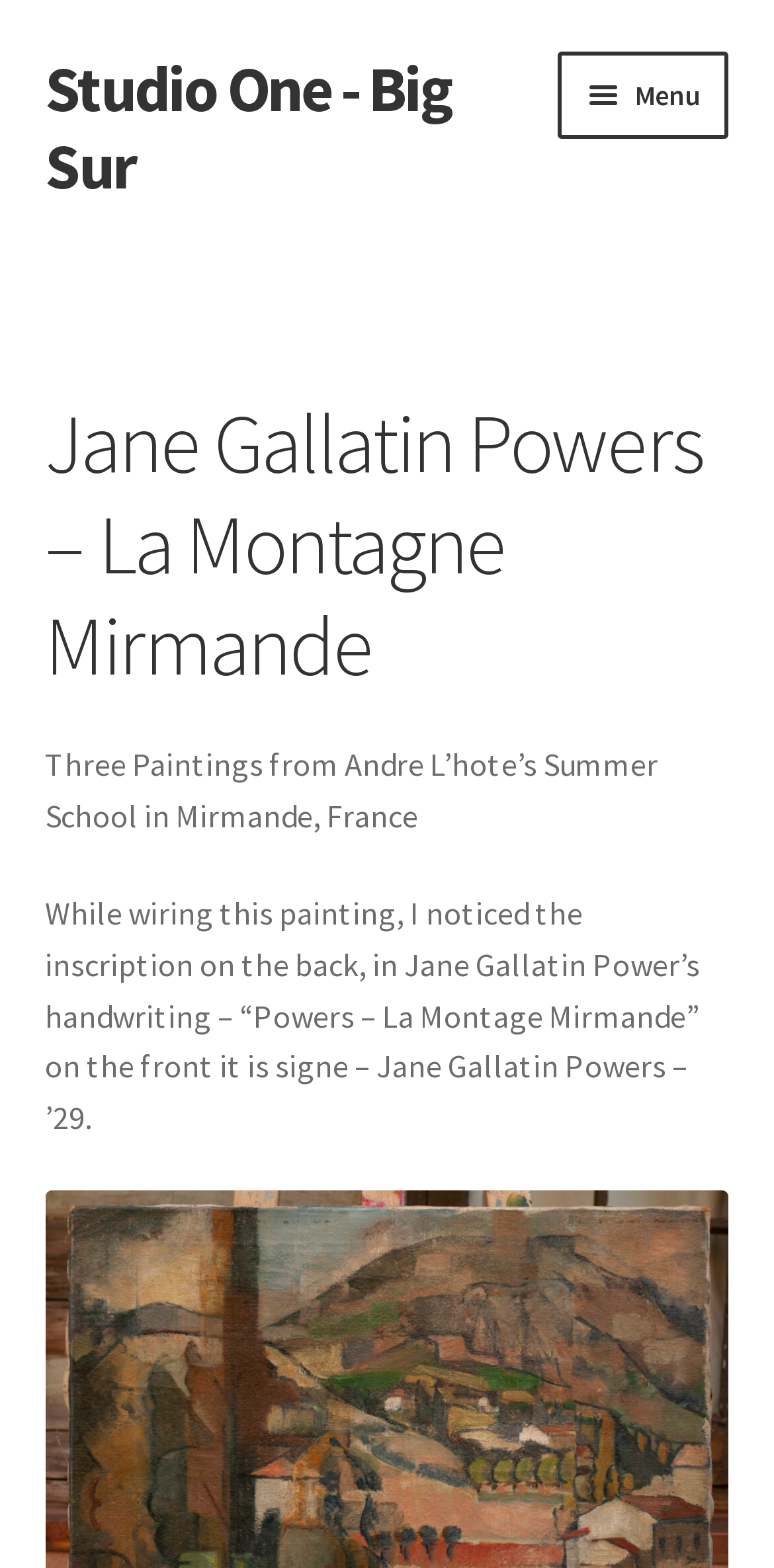Determine the bounding box coordinates for the UI element with the following description: "Studio One - Big Sur". The coordinates should be four float numbers between 0 and 1, represented as [left, top, right, bottom].

[0.058, 0.031, 0.584, 0.131]